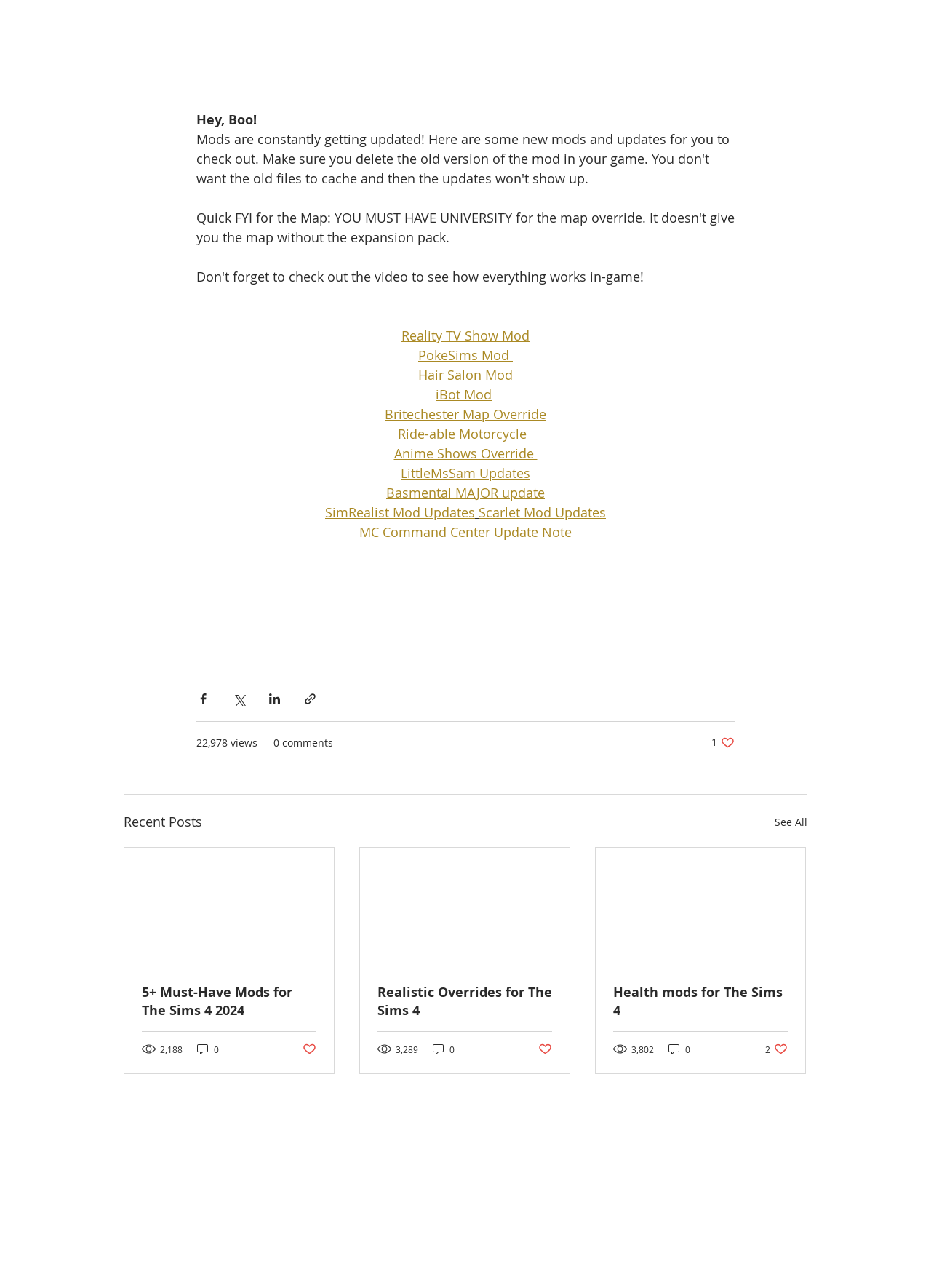How many links are there in the webpage?
Please use the visual content to give a single word or phrase answer.

15